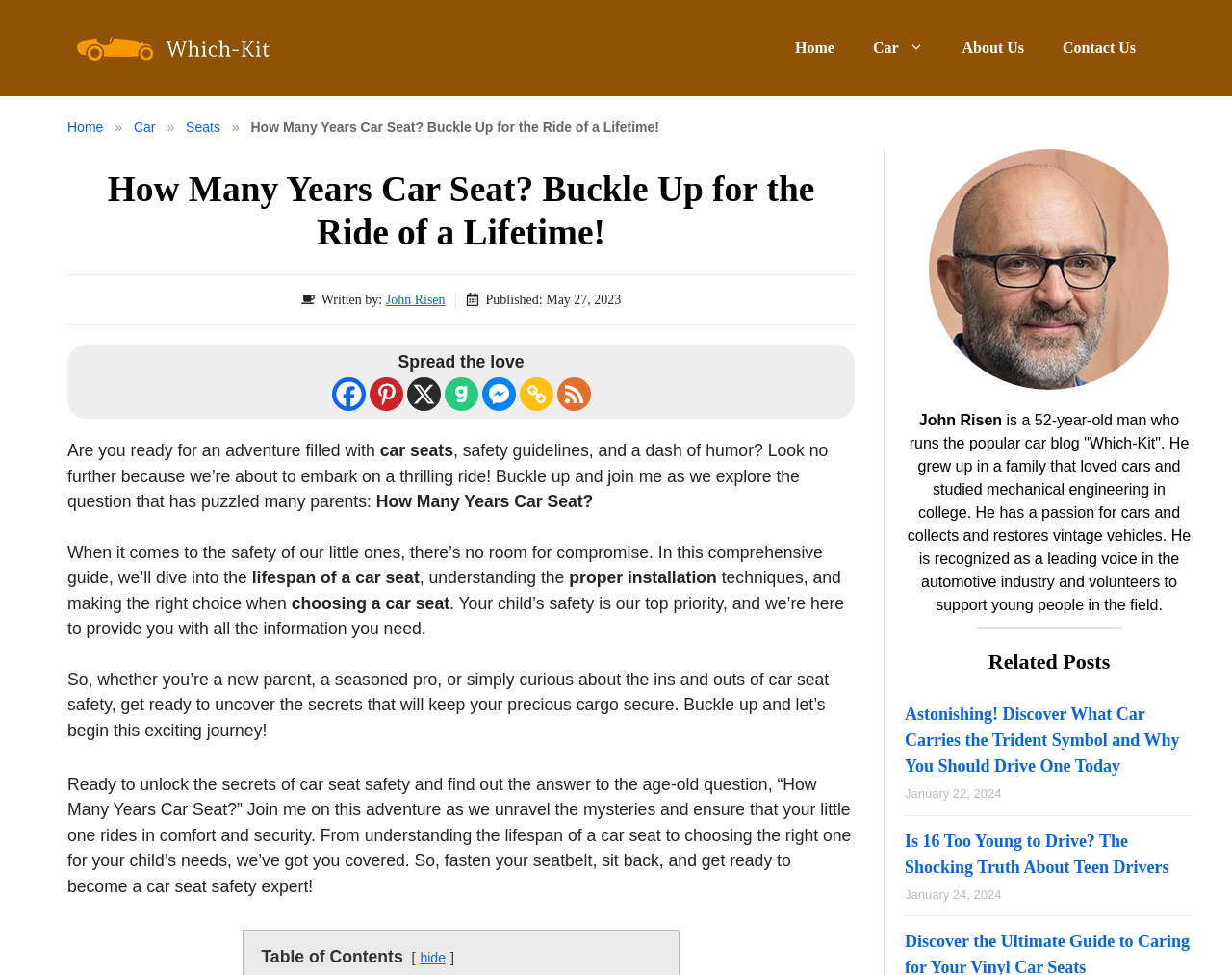Pinpoint the bounding box coordinates of the area that should be clicked to complete the following instruction: "Check the publication date of the article". The coordinates must be given as four float numbers between 0 and 1, i.e., [left, top, right, bottom].

[0.443, 0.3, 0.504, 0.315]